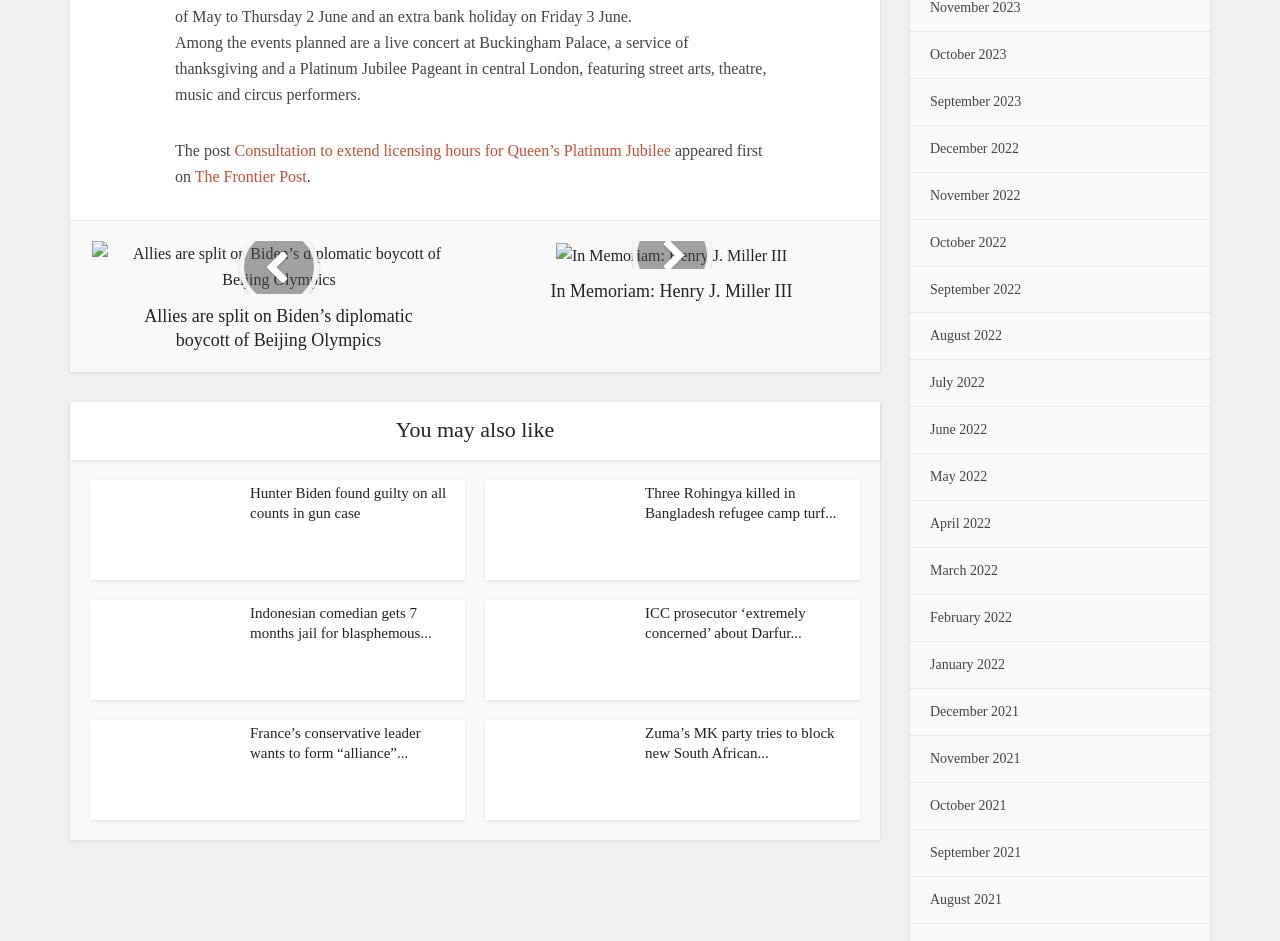Find the bounding box coordinates of the clickable area required to complete the following action: "View the news about Hunter Biden found guilty on all counts in gun case".

[0.07, 0.51, 0.184, 0.616]